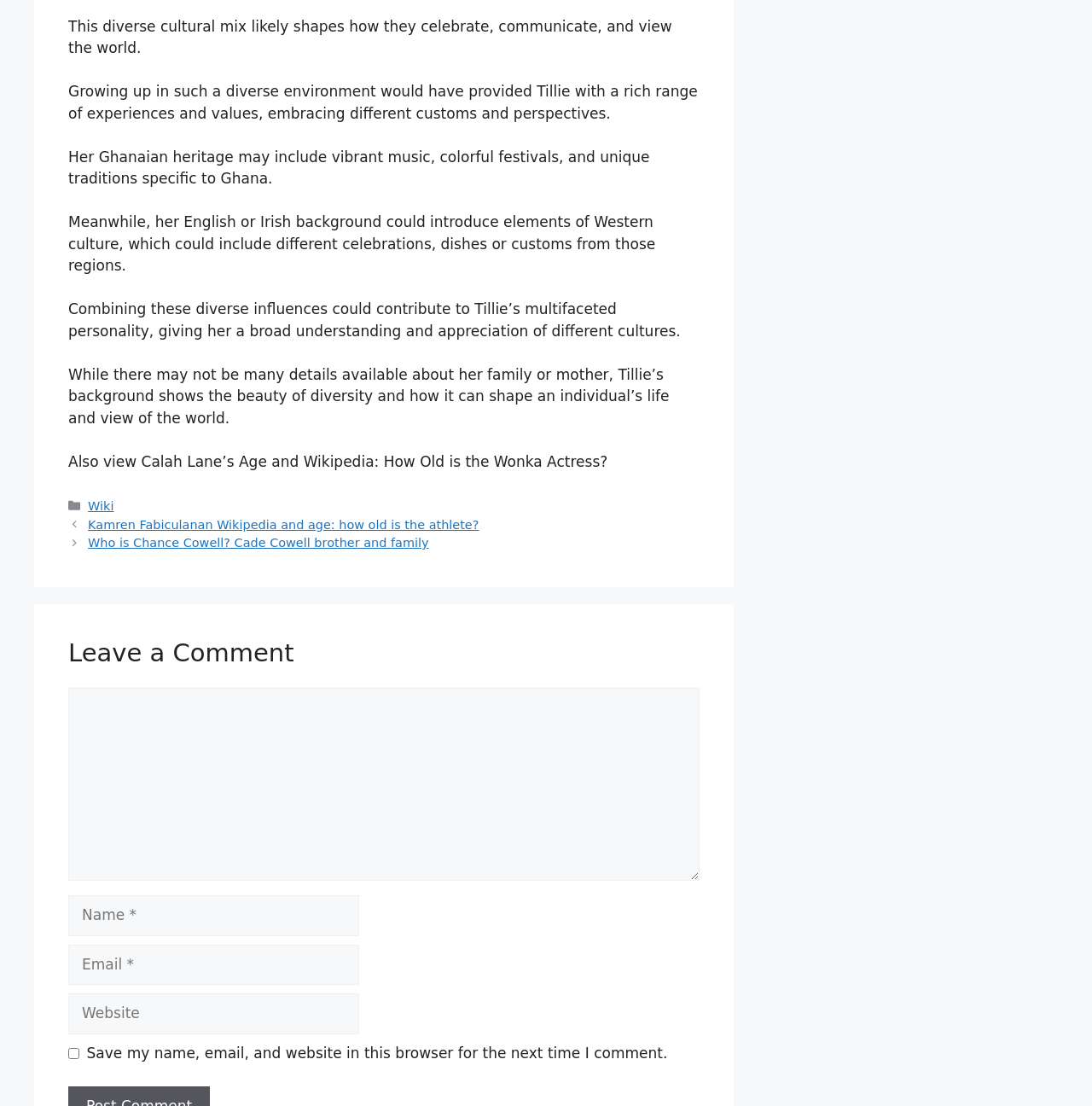Kindly provide the bounding box coordinates of the section you need to click on to fulfill the given instruction: "Click on the link to view Calah Lane’s Age and Wikipedia".

[0.129, 0.409, 0.556, 0.425]